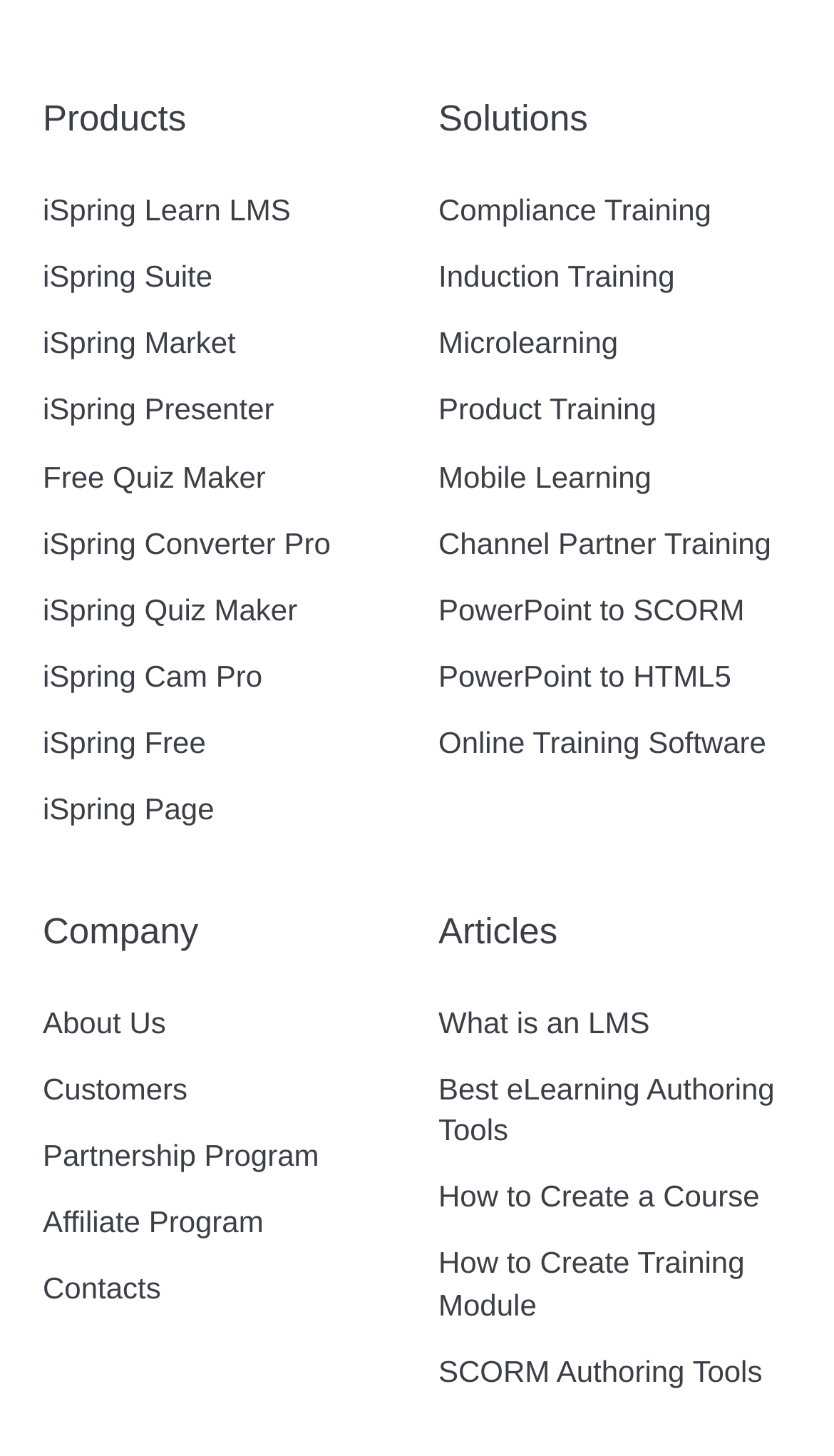Identify the bounding box coordinates necessary to click and complete the given instruction: "Read about What is an LMS".

[0.526, 0.69, 0.779, 0.713]